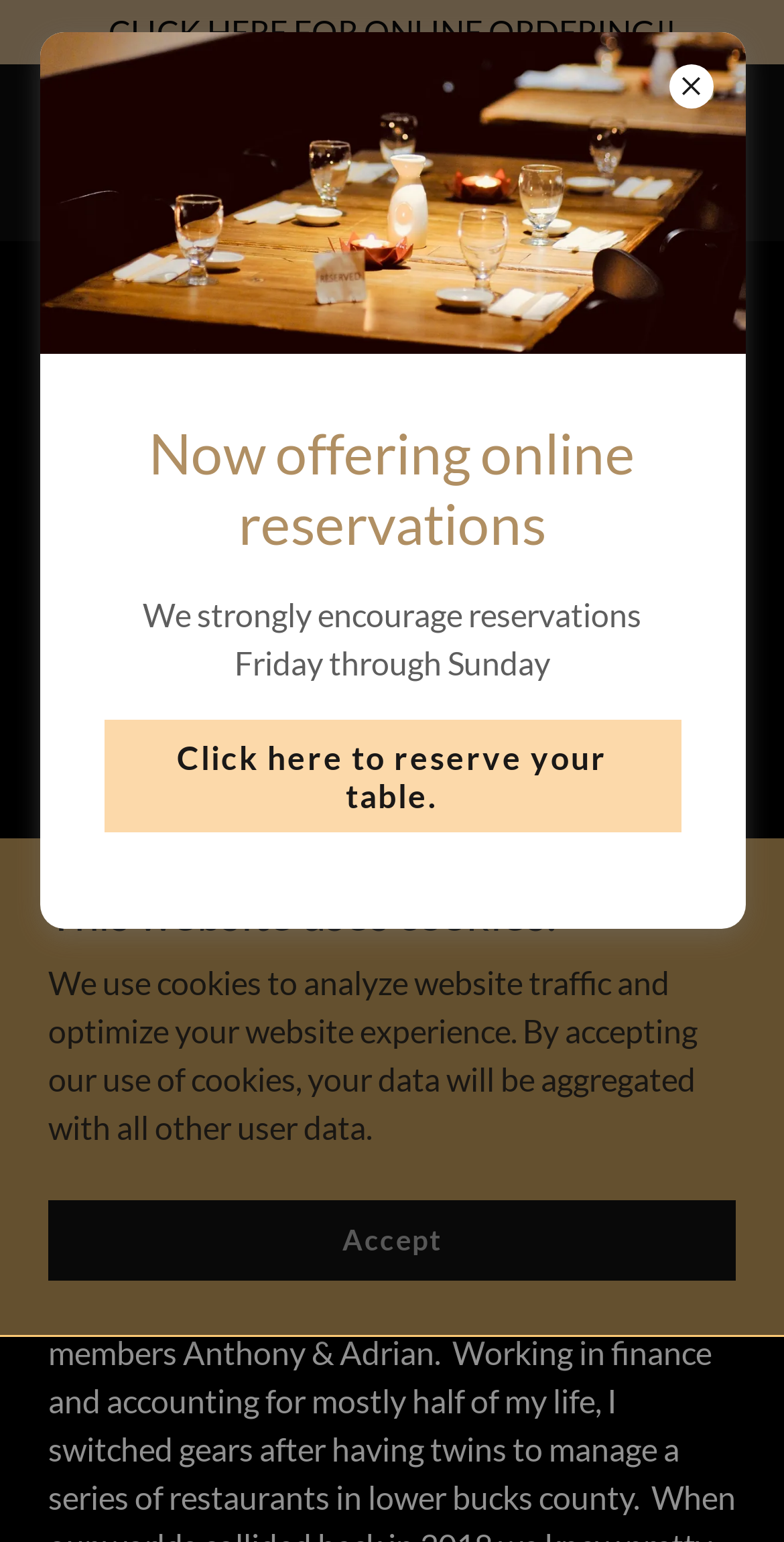Refer to the element description aria-label="Hamburger Site Navigation Icon" and identify the corresponding bounding box in the screenshot. Format the coordinates as (top-left x, top-left y, bottom-right x, bottom-right y) with values in the range of 0 to 1.

[0.062, 0.073, 0.262, 0.125]